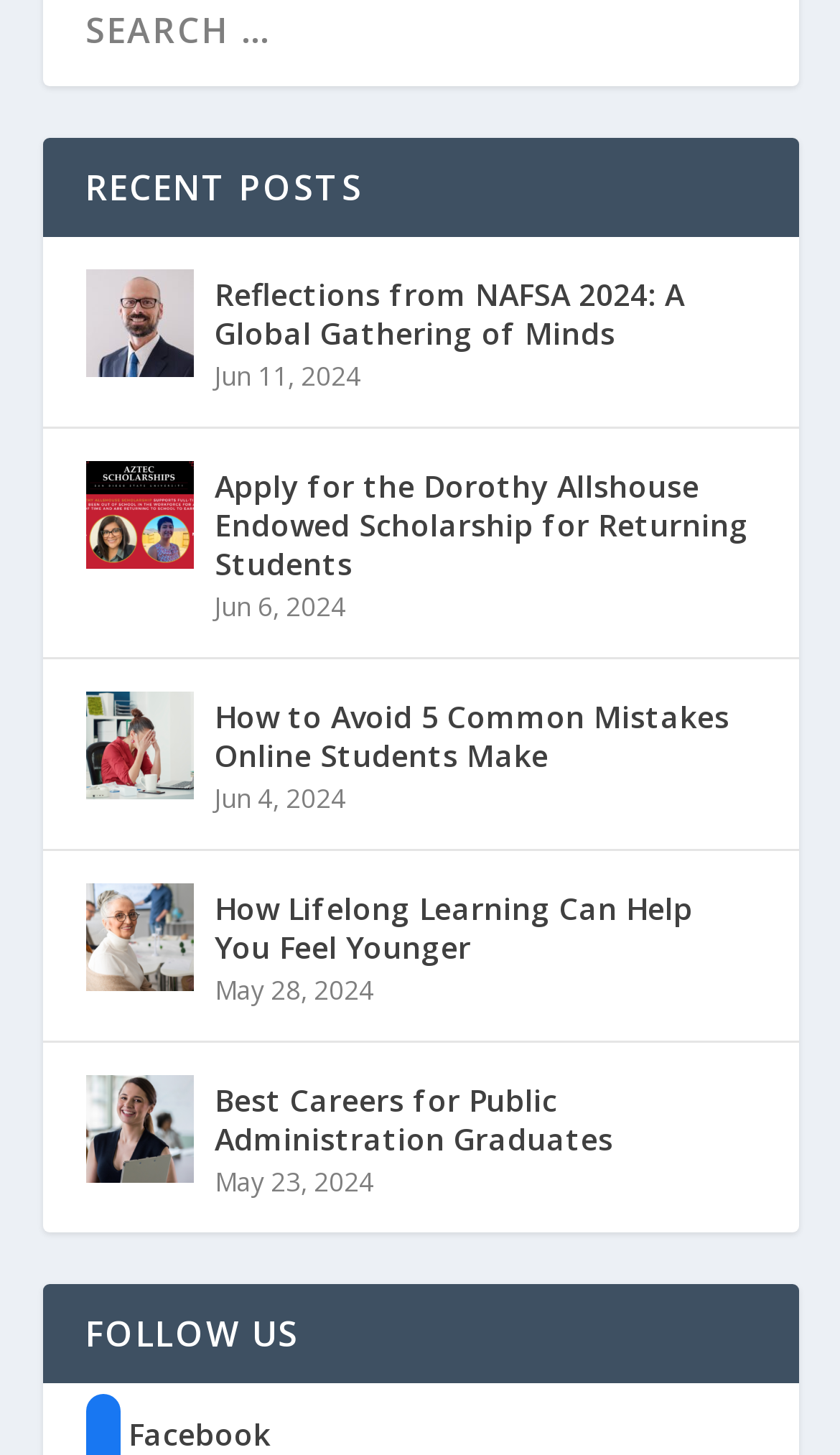Based on the element description Facebook, identify the bounding box coordinates for the UI element. The coordinates should be in the format (top-left x, top-left y, bottom-right x, bottom-right y) and within the 0 to 1 range.

[0.101, 0.971, 0.322, 0.999]